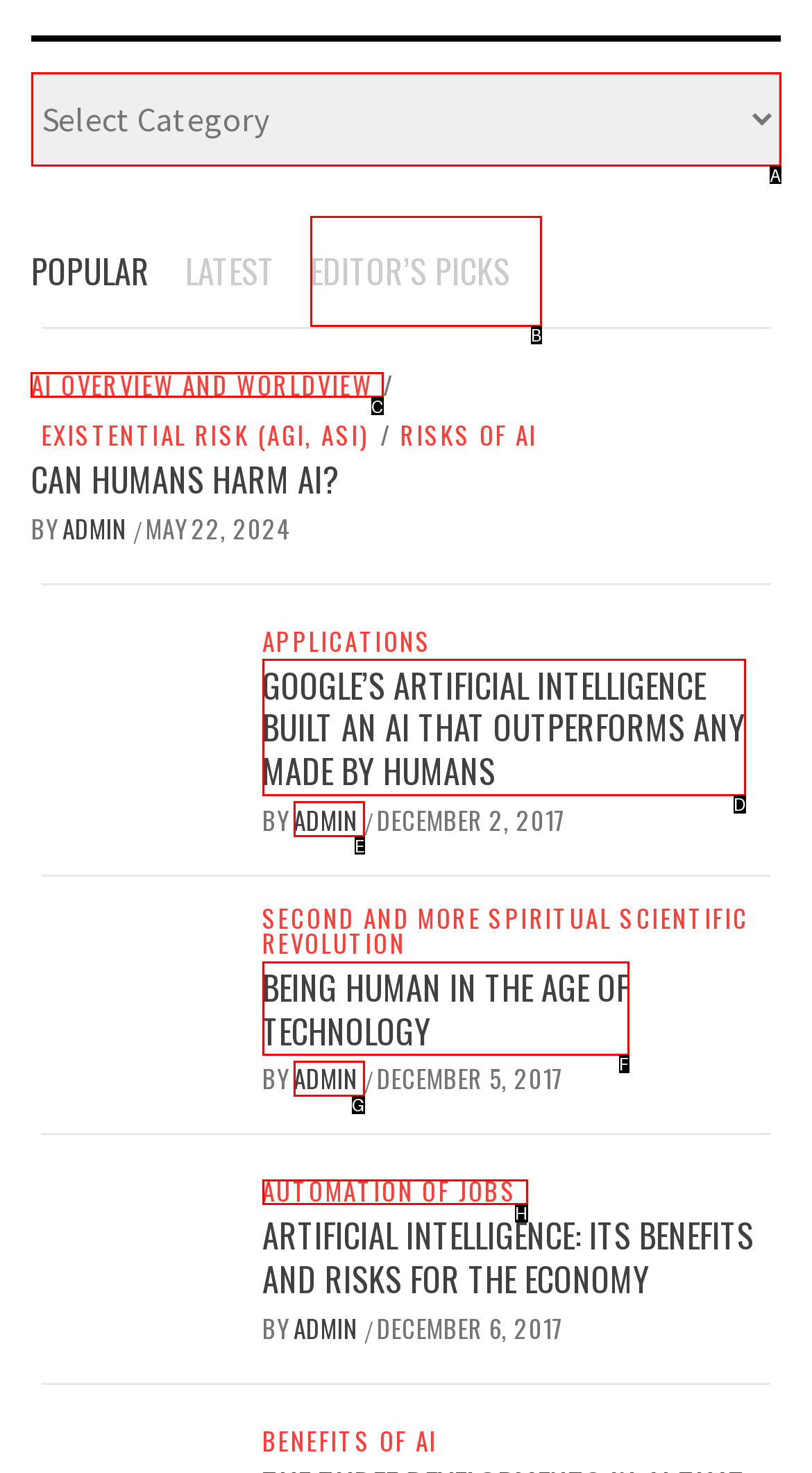For the task: Click on 'AI OVERVIEW AND WORLDVIEW' link, tell me the letter of the option you should click. Answer with the letter alone.

C